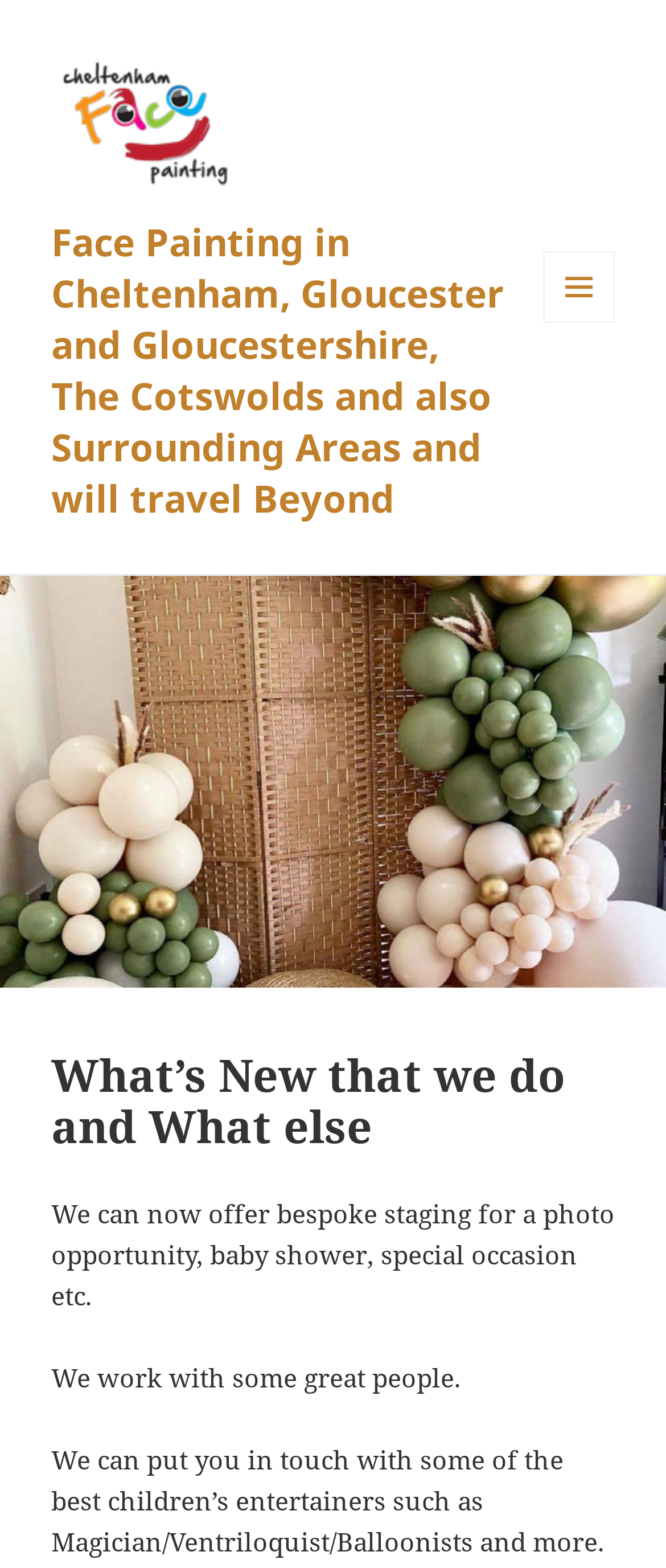Please look at the image and answer the question with a detailed explanation: What type of entertainers can they put you in touch with?

As stated in the text 'We can put you in touch with some of the best children’s entertainers such as Magician/Ventriloquist/Balloonists and more.', they can put you in touch with Magician/Ventriloquist/Balloonists and other types of children's entertainers.